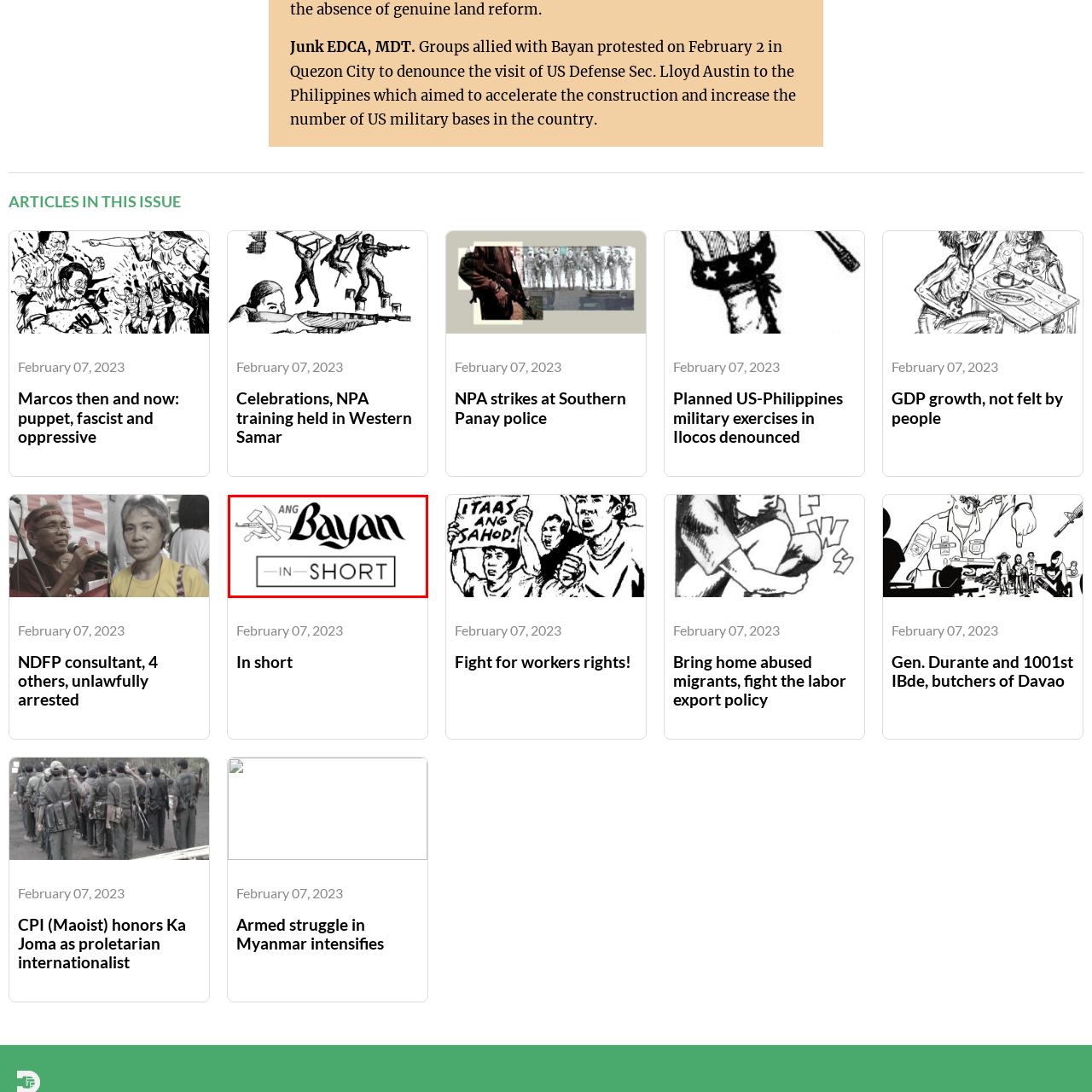Craft a detailed explanation of the image surrounded by the red outline.

The image features the stylized logo of "Ang Bayan," prominently displaying the name in artistic lettering. Accompanying the title, there are symbolic representations of a rifle and a sickle, highlighting the publication's connection to revolutionary themes. Beneath the title, the phrase "in SHORT" appears in a more understated font, suggesting a concise summary or digest format. This logo reflects the publication's focus on political issues, activism, and perspectives related to social justice movements, particularly in the context of Philippine society.